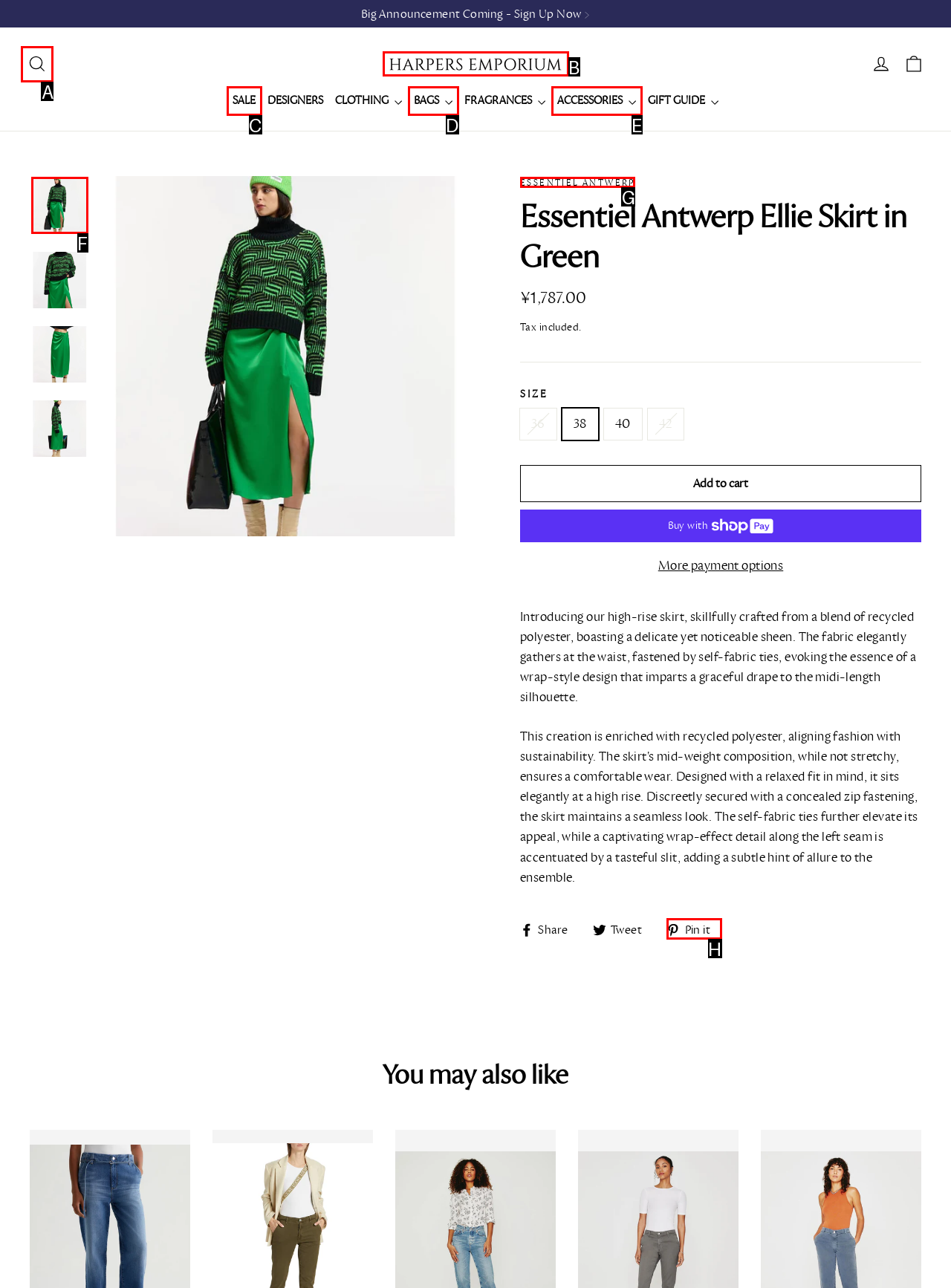Please indicate which HTML element should be clicked to fulfill the following task: Search for products. Provide the letter of the selected option.

A